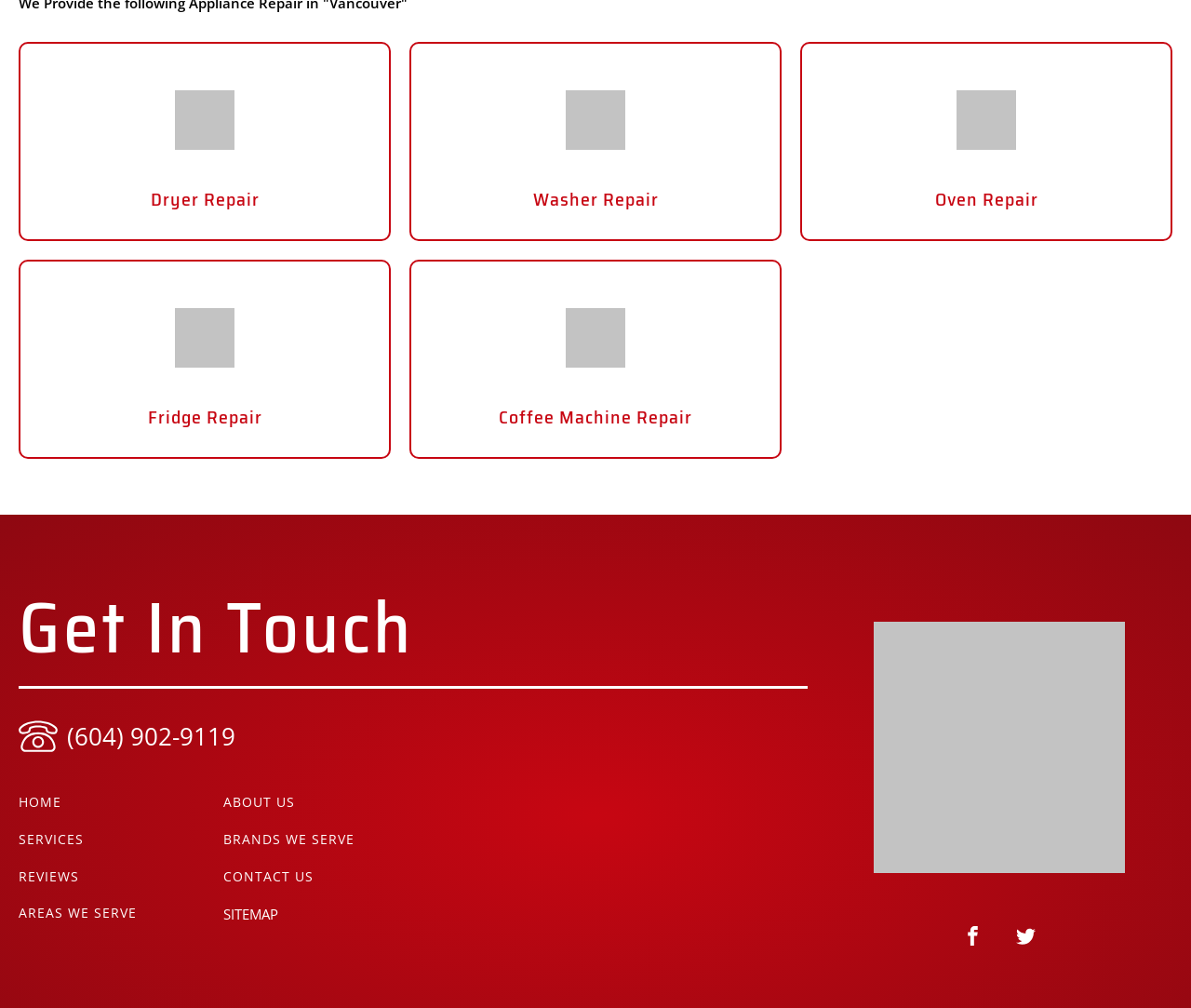Identify the bounding box coordinates of the region that needs to be clicked to carry out this instruction: "Get In Touch". Provide these coordinates as four float numbers ranging from 0 to 1, i.e., [left, top, right, bottom].

[0.016, 0.584, 0.678, 0.684]